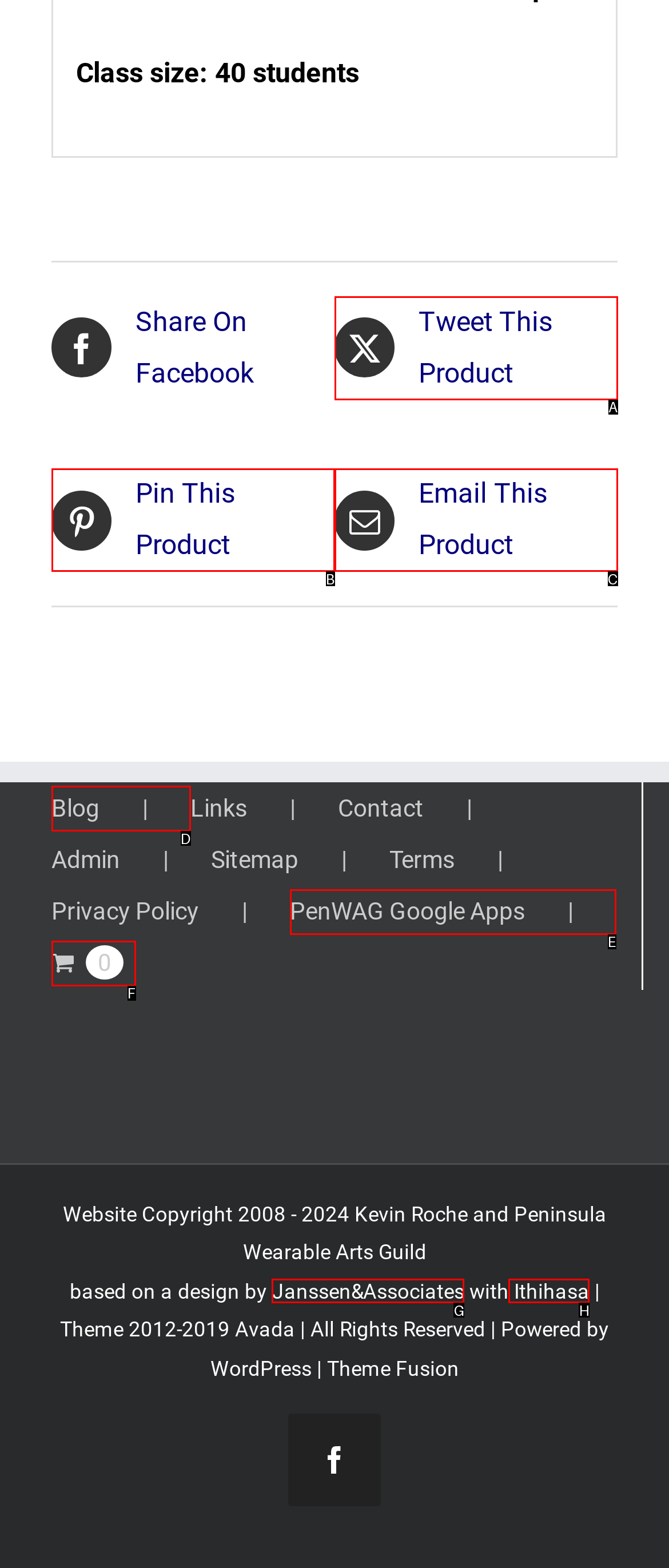Identify the HTML element that corresponds to the description: Email This Product Provide the letter of the matching option directly from the choices.

C